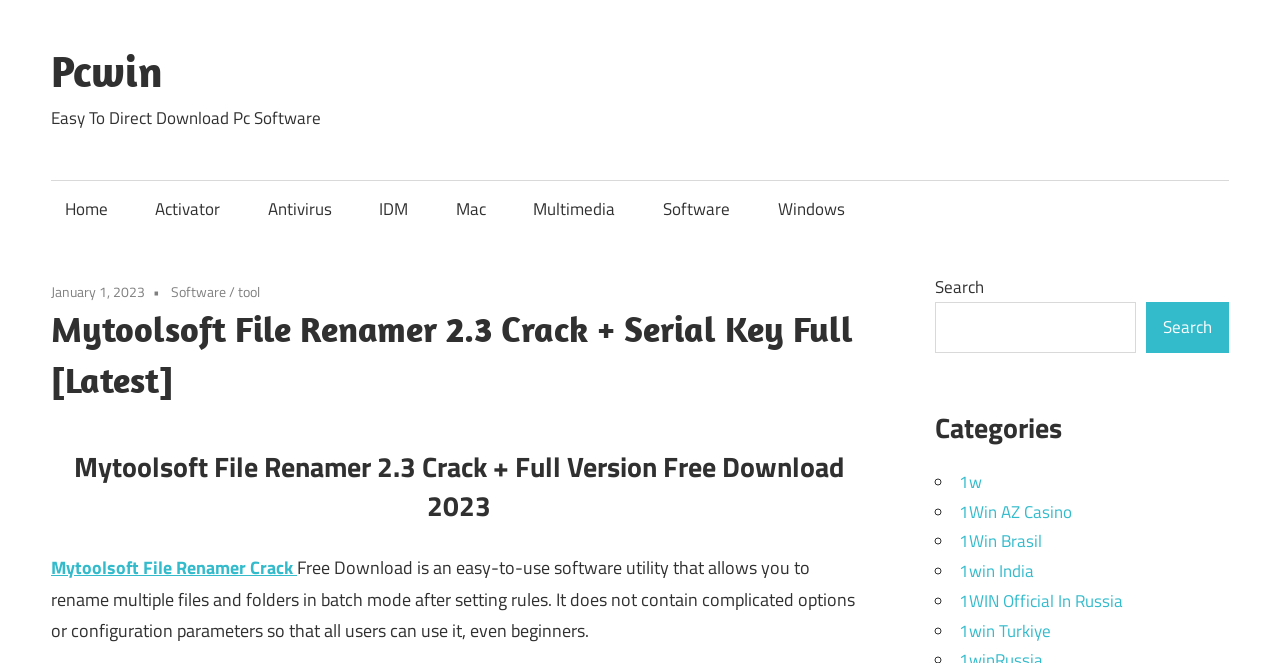Locate the bounding box coordinates of the clickable area needed to fulfill the instruction: "Click on the 'Home' link".

[0.04, 0.272, 0.095, 0.36]